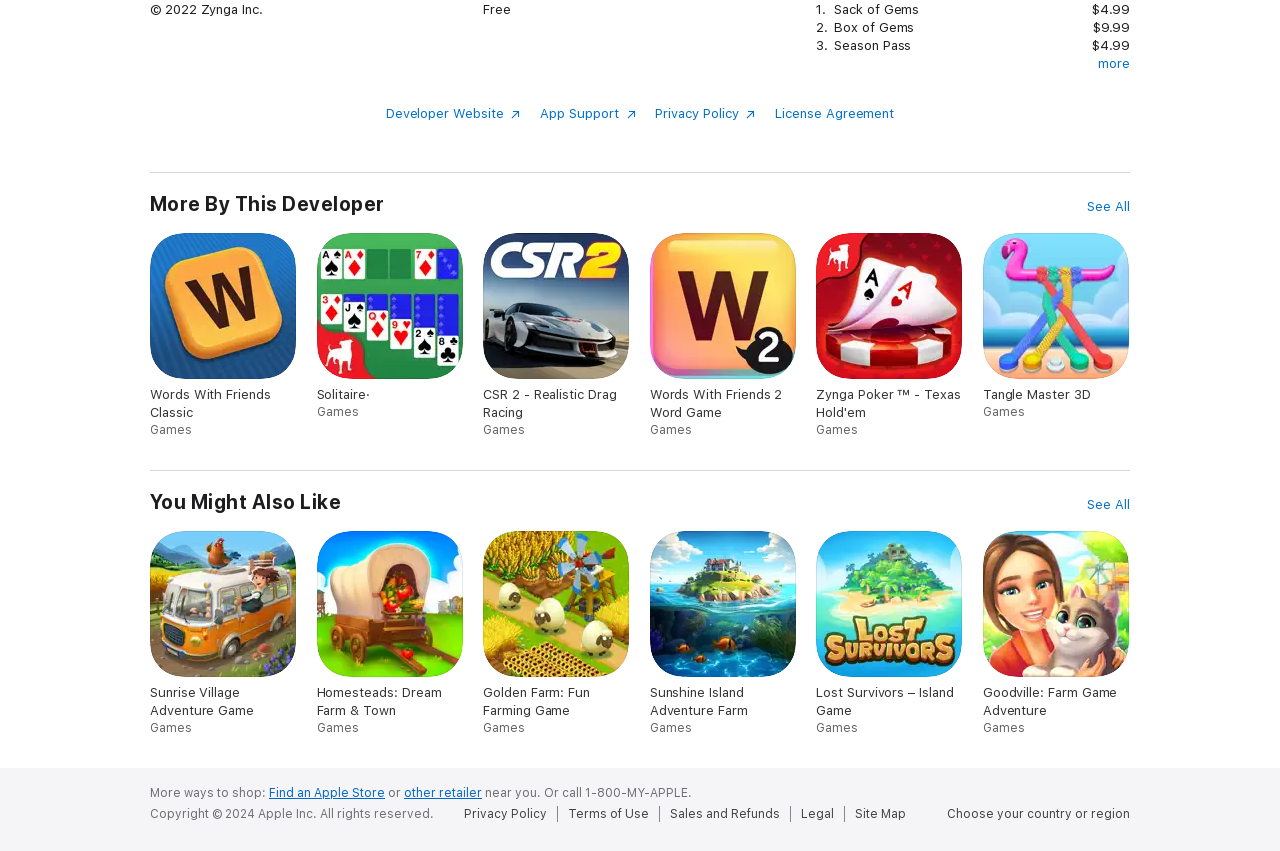Locate the bounding box of the UI element with the following description: "61.18203,-149.86856".

None